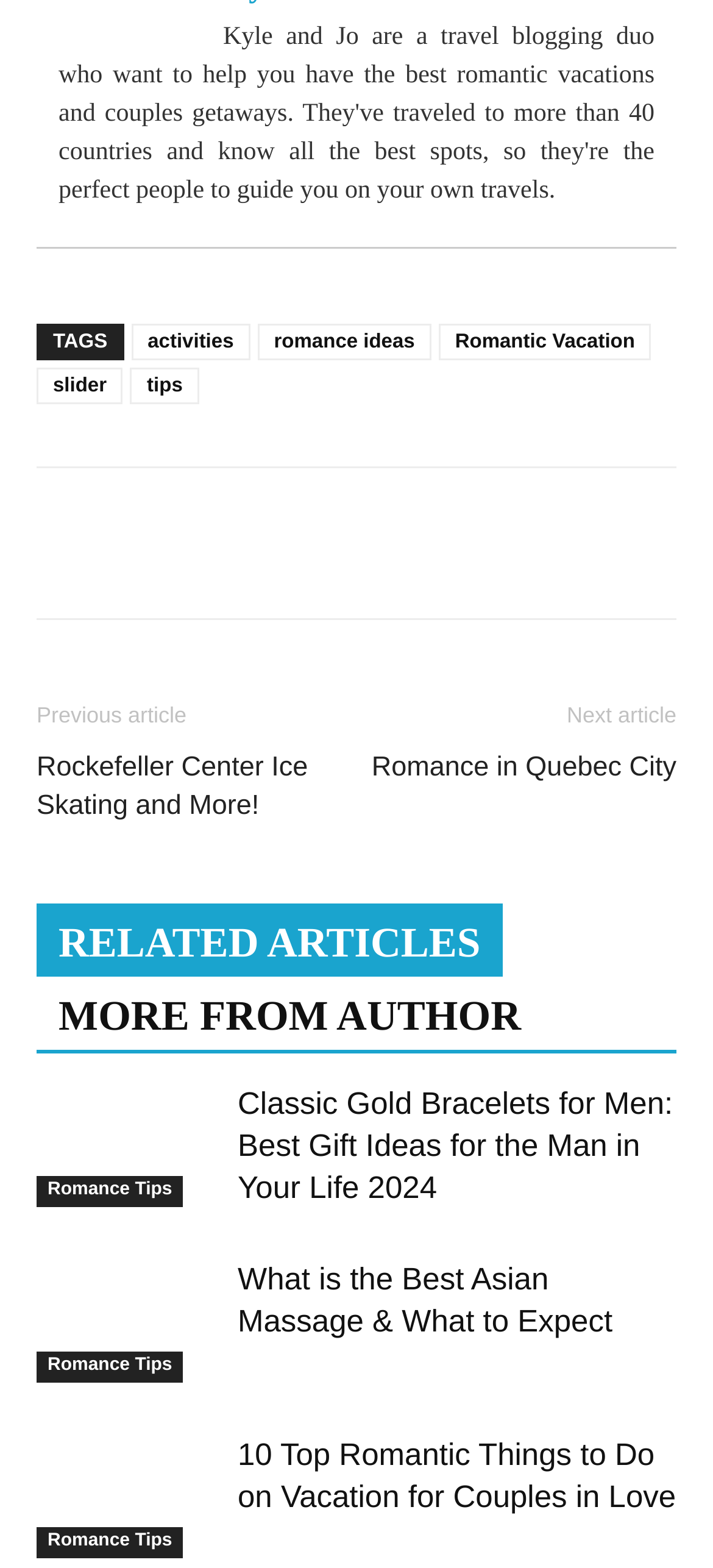Respond with a single word or short phrase to the following question: 
What is the purpose of the 'Recent Posts' link?

To access recent articles